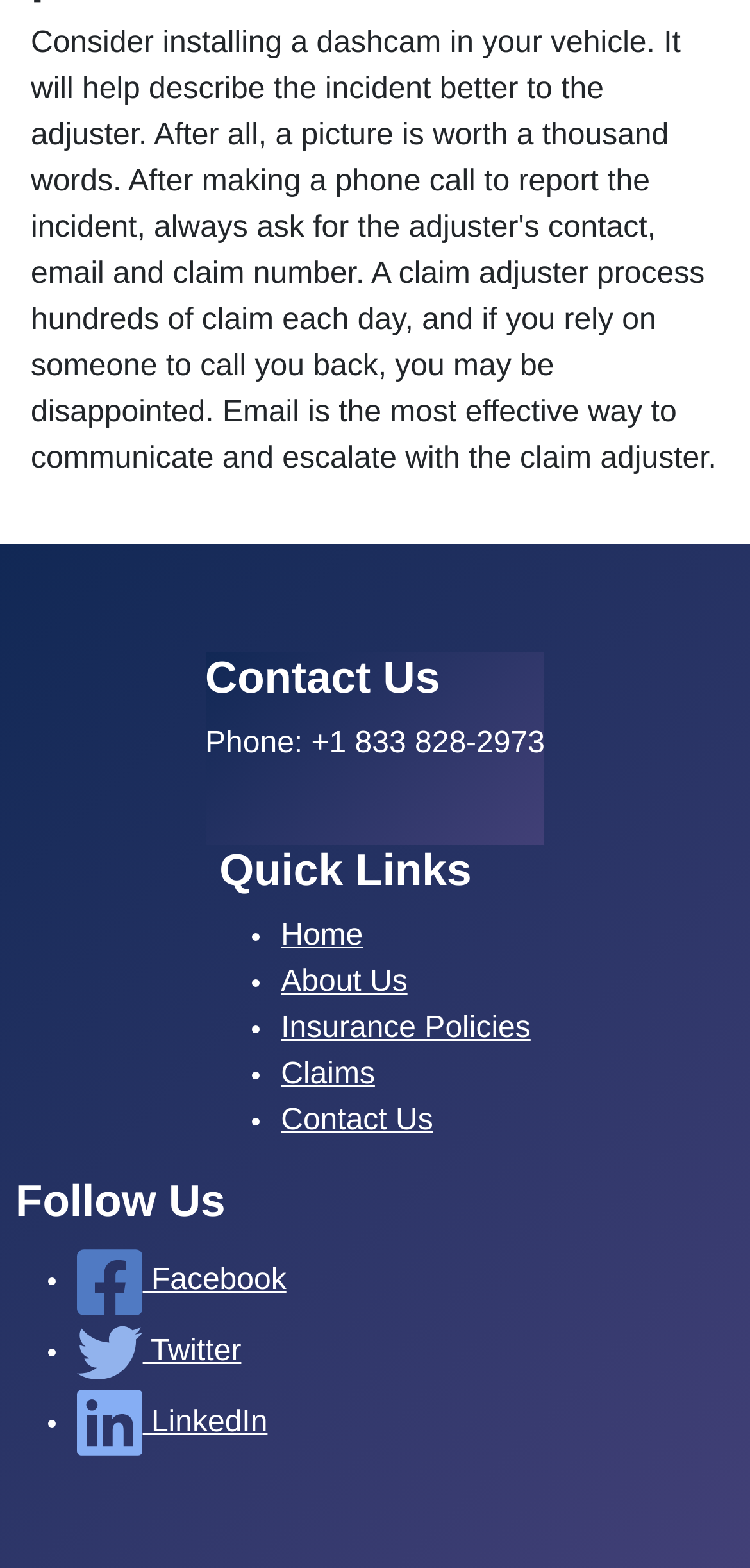Provide the bounding box coordinates of the area you need to click to execute the following instruction: "Click the Envirotech Logo".

None